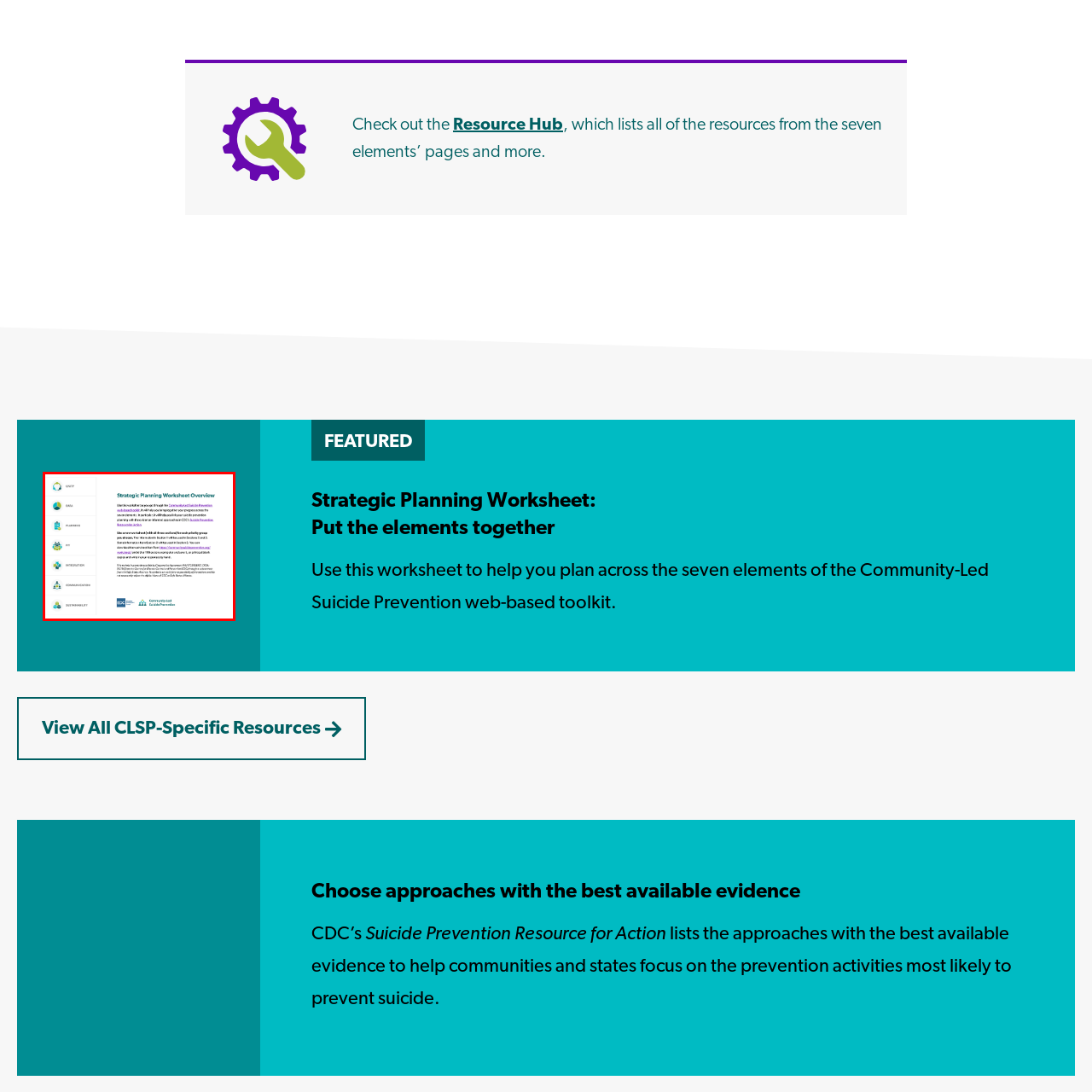What organization supports this initiative?
Review the content shown inside the red bounding box in the image and offer a detailed answer to the question, supported by the visual evidence.

The Community-Led Suicide Prevention web-based toolkit, which includes the Strategic Planning Worksheet, is part of a larger initiative supported by the Centers for Disease Control and Prevention (CDC), aimed at providing evidence-based approaches for suicide prevention.